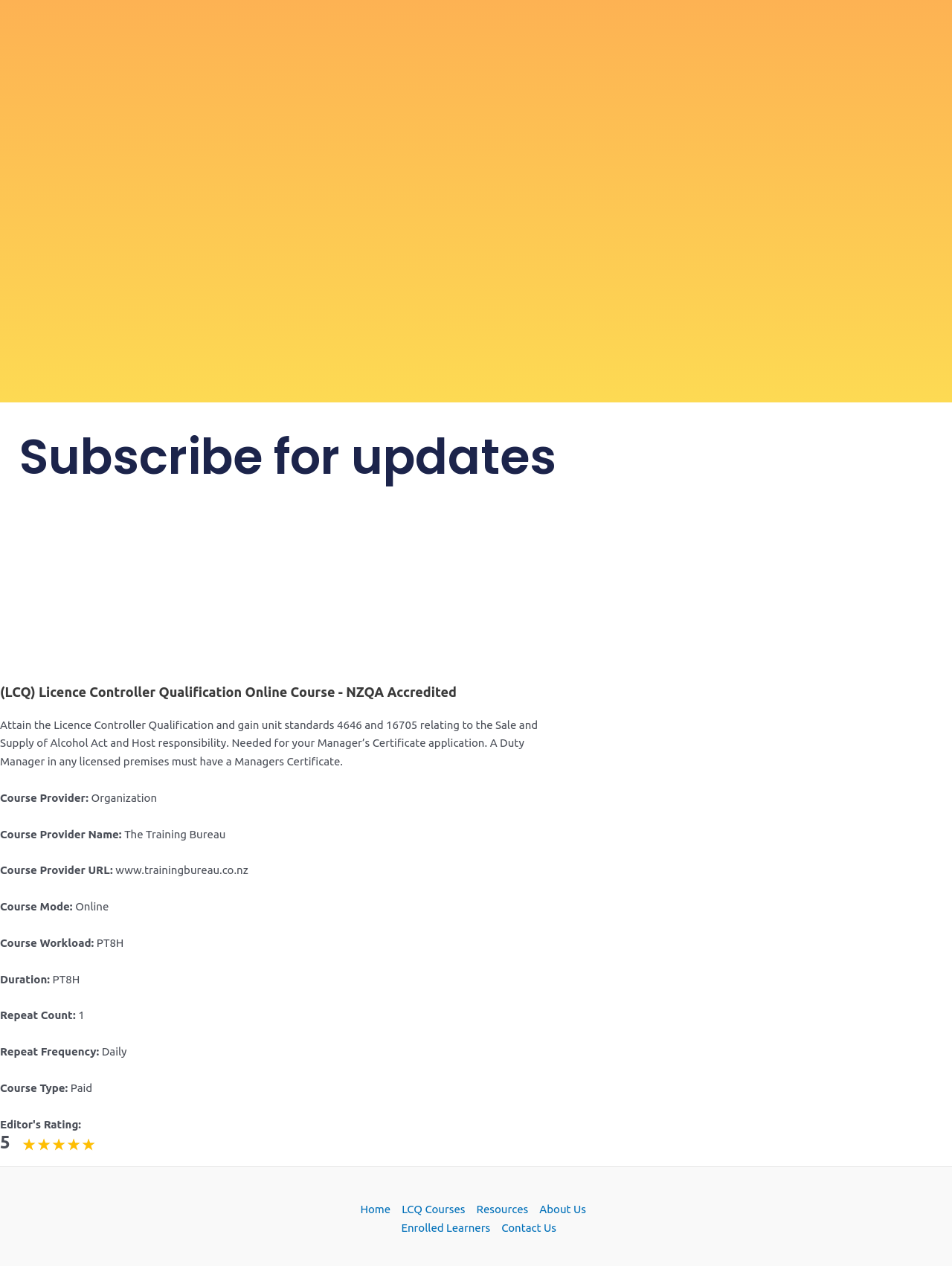What is the type of the course?
From the screenshot, provide a brief answer in one word or phrase.

Paid